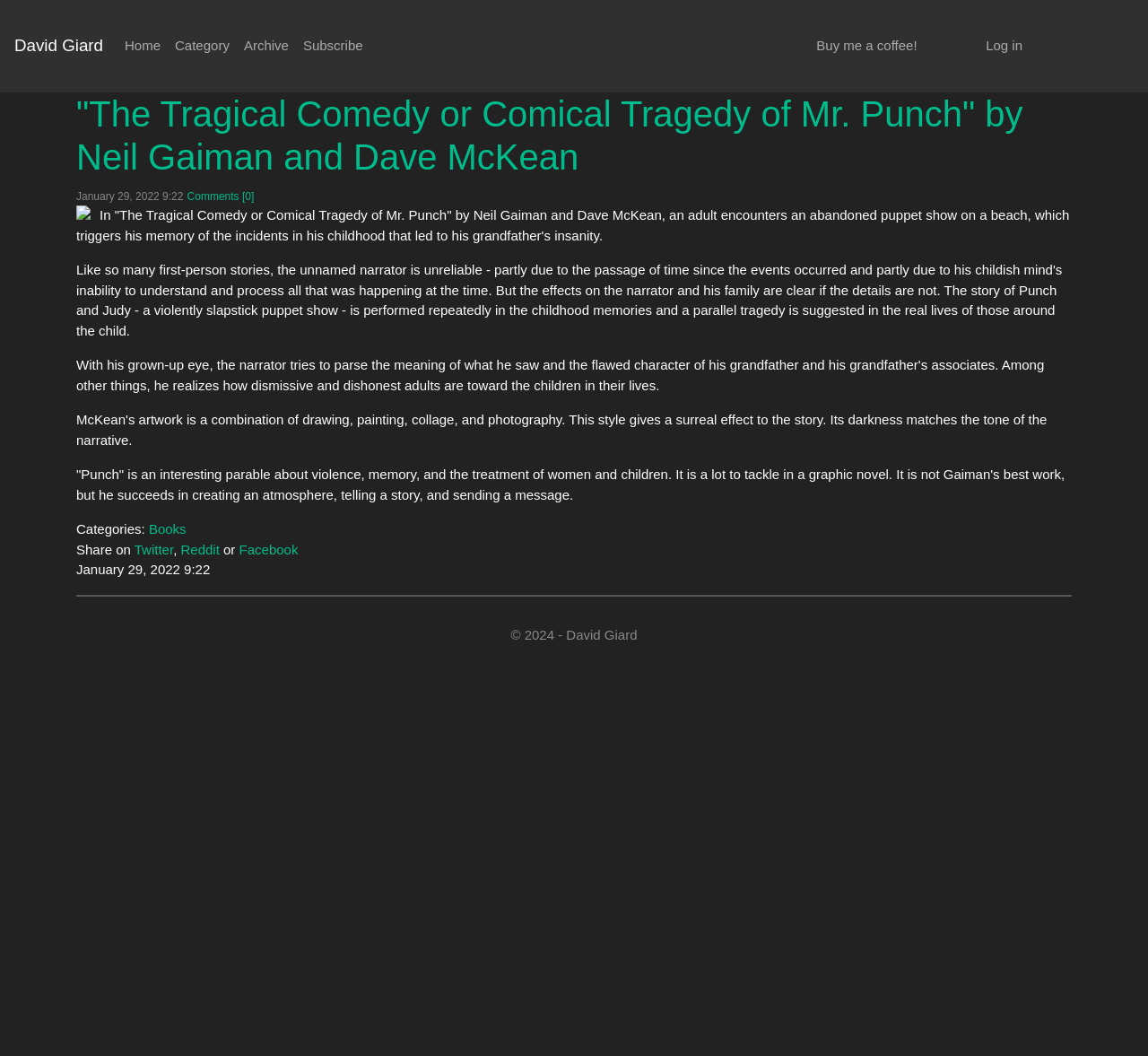Provide the bounding box coordinates of the area you need to click to execute the following instruction: "Share on Twitter".

[0.117, 0.513, 0.151, 0.527]